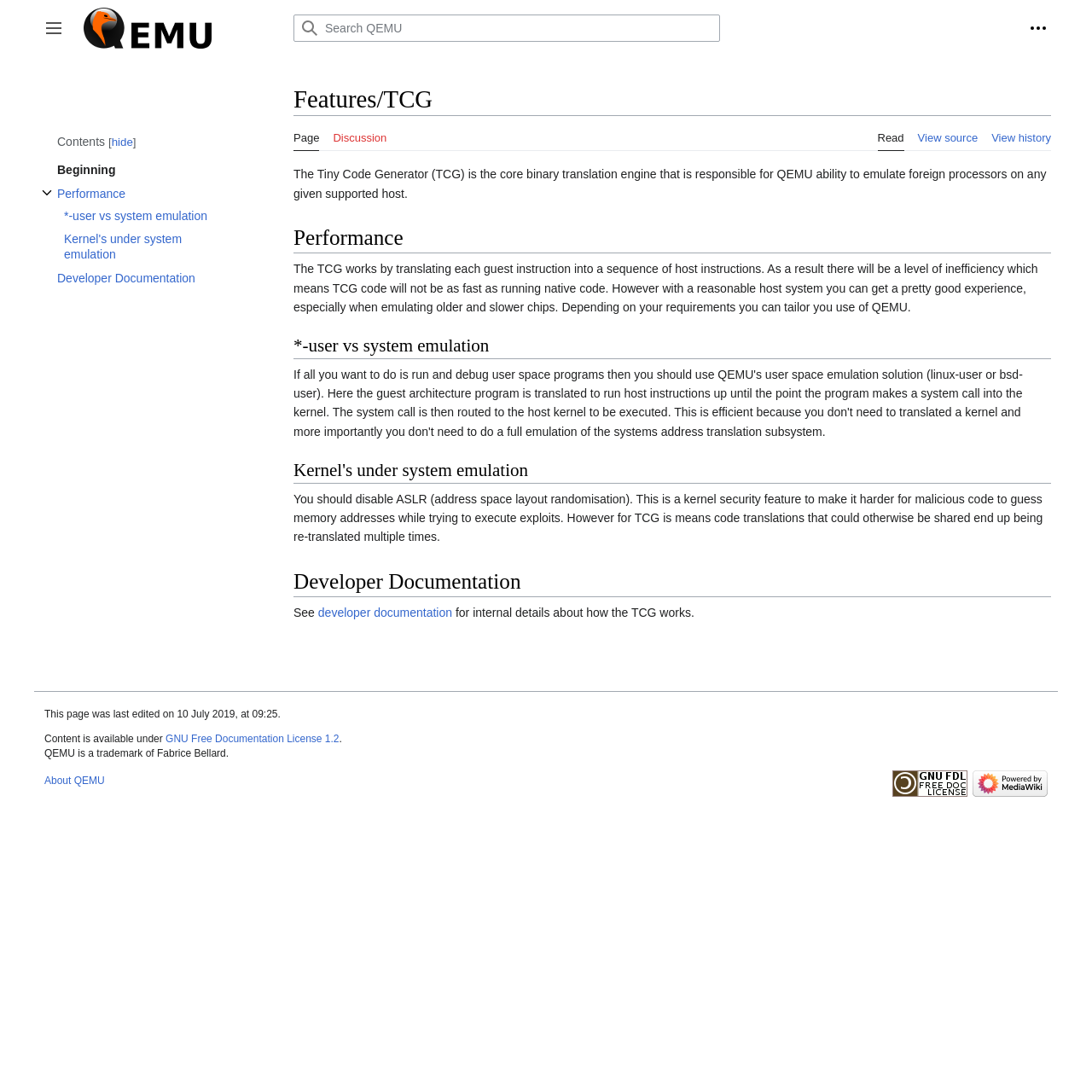Please identify the bounding box coordinates of the region to click in order to complete the task: "Go to QEMU page". The coordinates must be four float numbers between 0 and 1, specified as [left, top, right, bottom].

[0.077, 0.007, 0.25, 0.045]